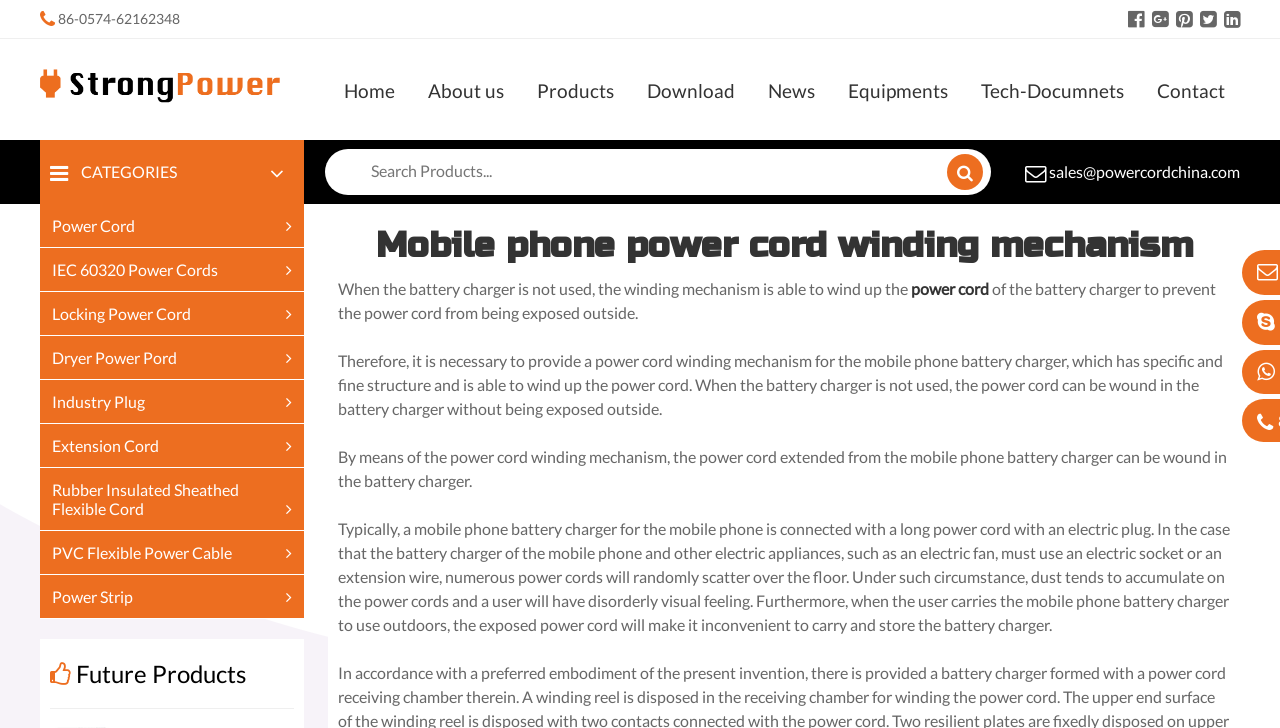Create a detailed narrative describing the layout and content of the webpage.

The webpage is about a mobile phone power cord winding mechanism, specifically from Ningbo Yunhuan Electronics Group. At the top, there is a phone number "86-0574-62162348" and a link to the company's name, accompanied by an image of the company's logo. 

Below this, there is a navigation menu with links to various sections of the website, including "Home", "About us", "Products", "Download", "News", "Equipments", "Tech-Documents", and "Contact". 

To the right of the navigation menu, there is a search box with a placeholder text "Search Products...". 

On the left side of the page, there are links to different categories of products, including "Power Cord", "IEC 60320 Power Cords", "Locking Power Cord", and others. 

The main content of the page is about the mobile phone power cord winding mechanism. There is a heading that reads "Mobile phone power cord winding mechanism" and a paragraph that explains the purpose of the mechanism, which is to wind up the power cord when not in use to prevent it from being exposed outside. 

The text continues to describe the problem of having multiple power cords scattered around, accumulating dust, and causing inconvenience when carrying the battery charger outdoors.